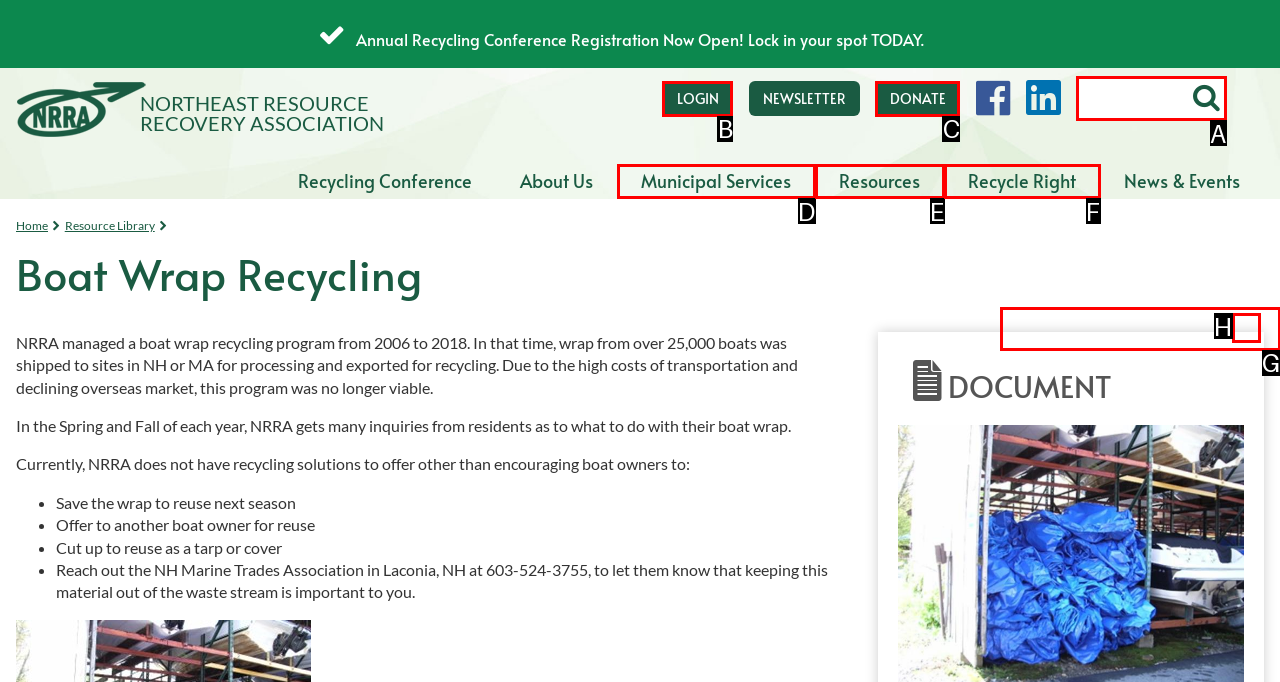Decide which HTML element to click to complete the task: Search for something Provide the letter of the appropriate option.

A